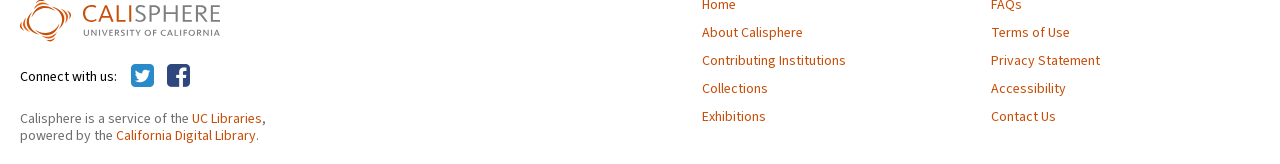Identify the bounding box coordinates of the section to be clicked to complete the task described by the following instruction: "Learn about Calisphere". The coordinates should be four float numbers between 0 and 1, formatted as [left, top, right, bottom].

[0.548, 0.158, 0.759, 0.243]